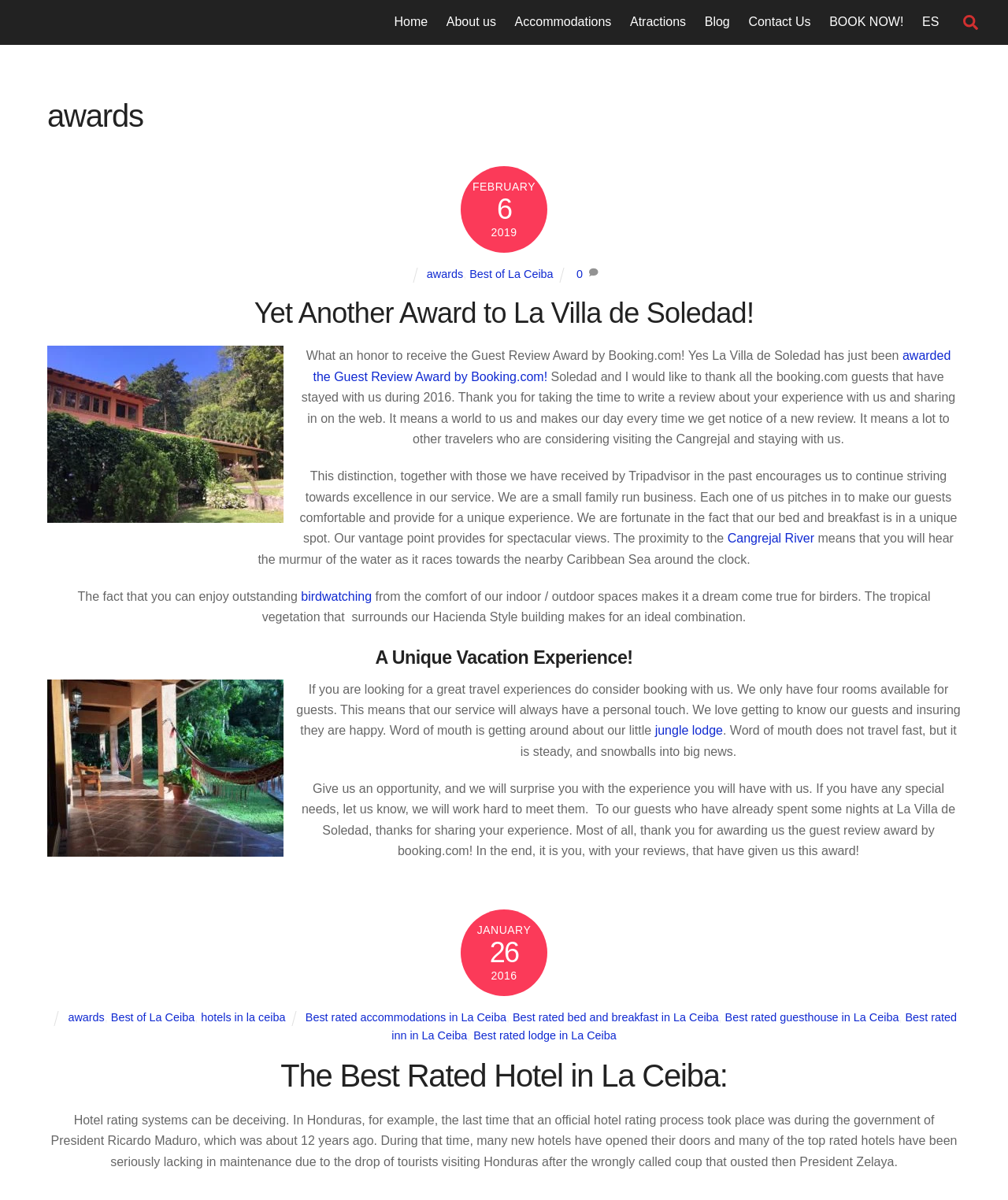How many rooms are available for guests?
Please craft a detailed and exhaustive response to the question.

The number of rooms can be found in the text 'We only have four rooms available for guests. This means that our service will always have a personal touch.'.